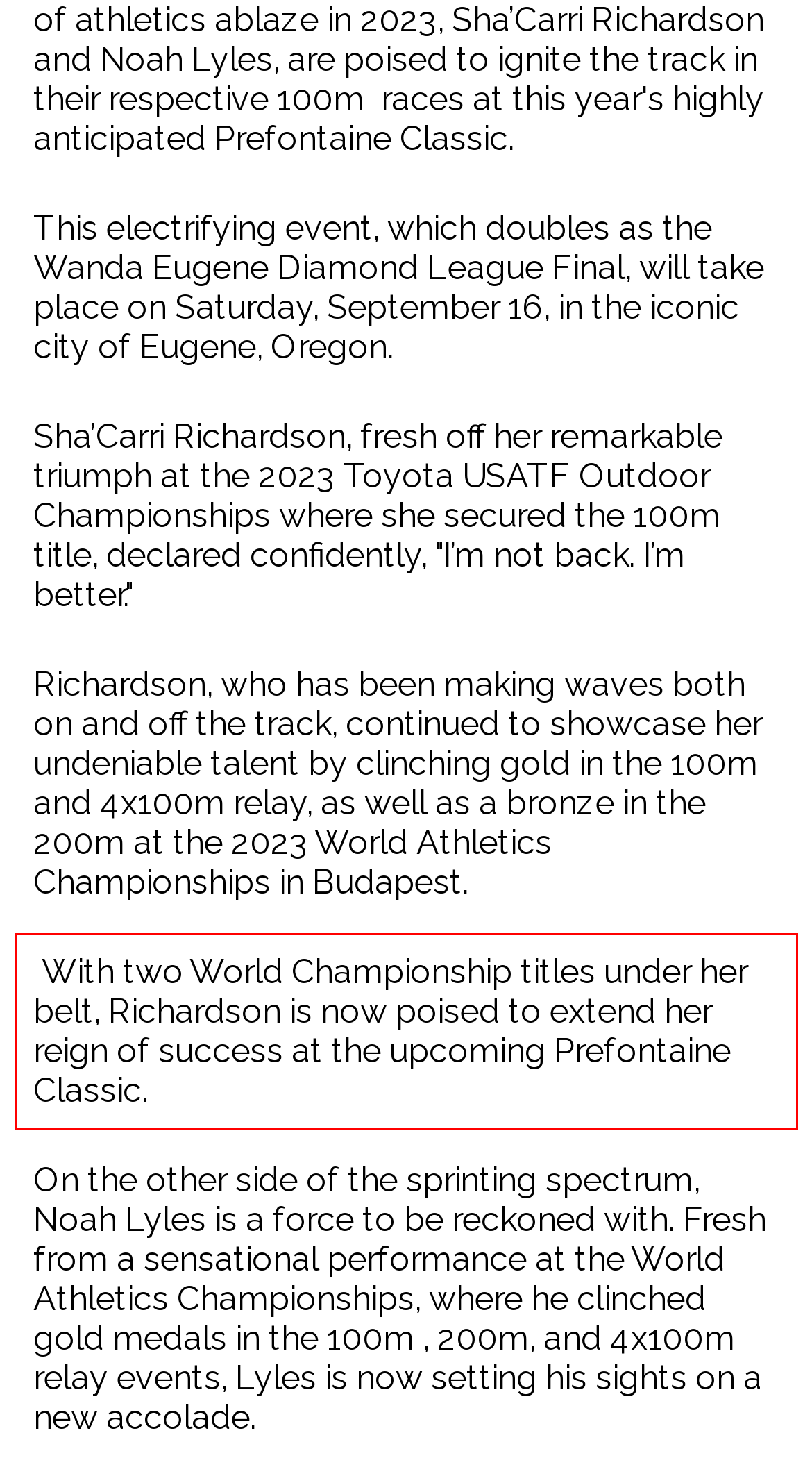Please examine the screenshot of the webpage and read the text present within the red rectangle bounding box.

With two World Championship titles under her belt, Richardson is now poised to extend her reign of success at the upcoming Prefontaine Classic.